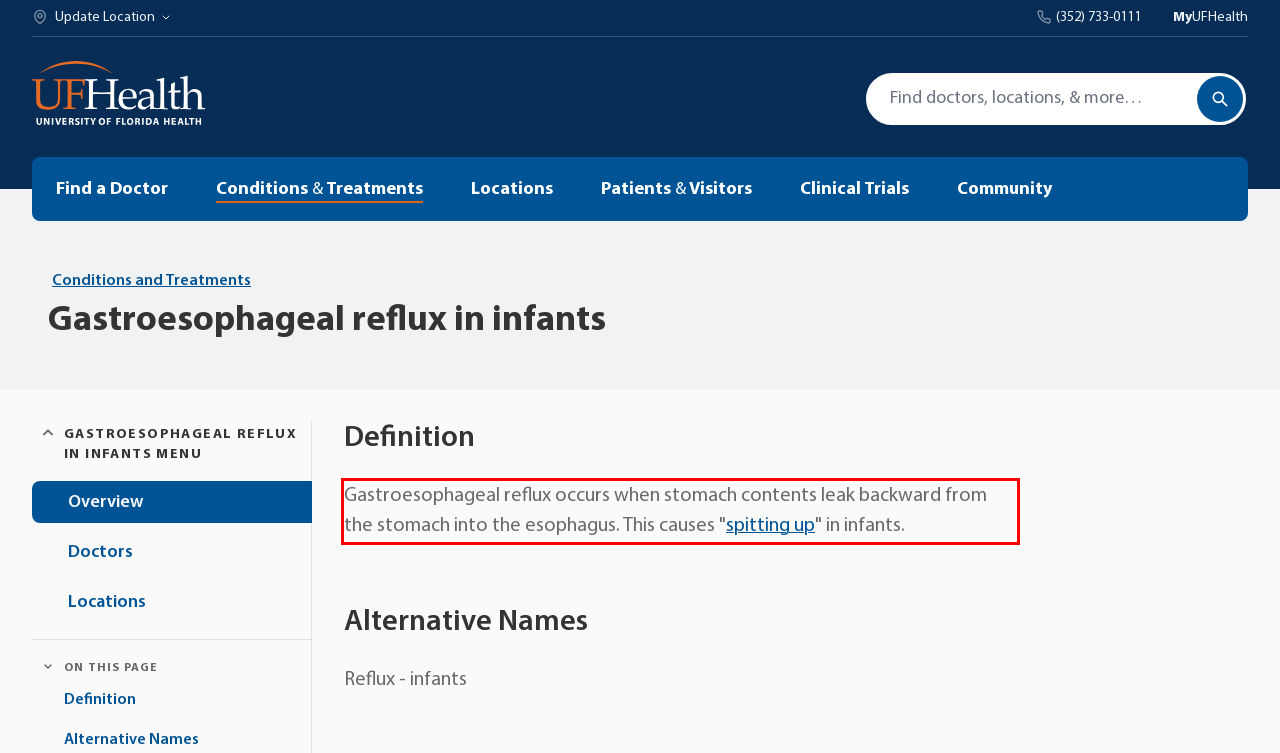With the given screenshot of a webpage, locate the red rectangle bounding box and extract the text content using OCR.

Gastroesophageal reflux occurs when stomach contents leak backward from the stomach into the esophagus. This causes "spitting up" in infants.